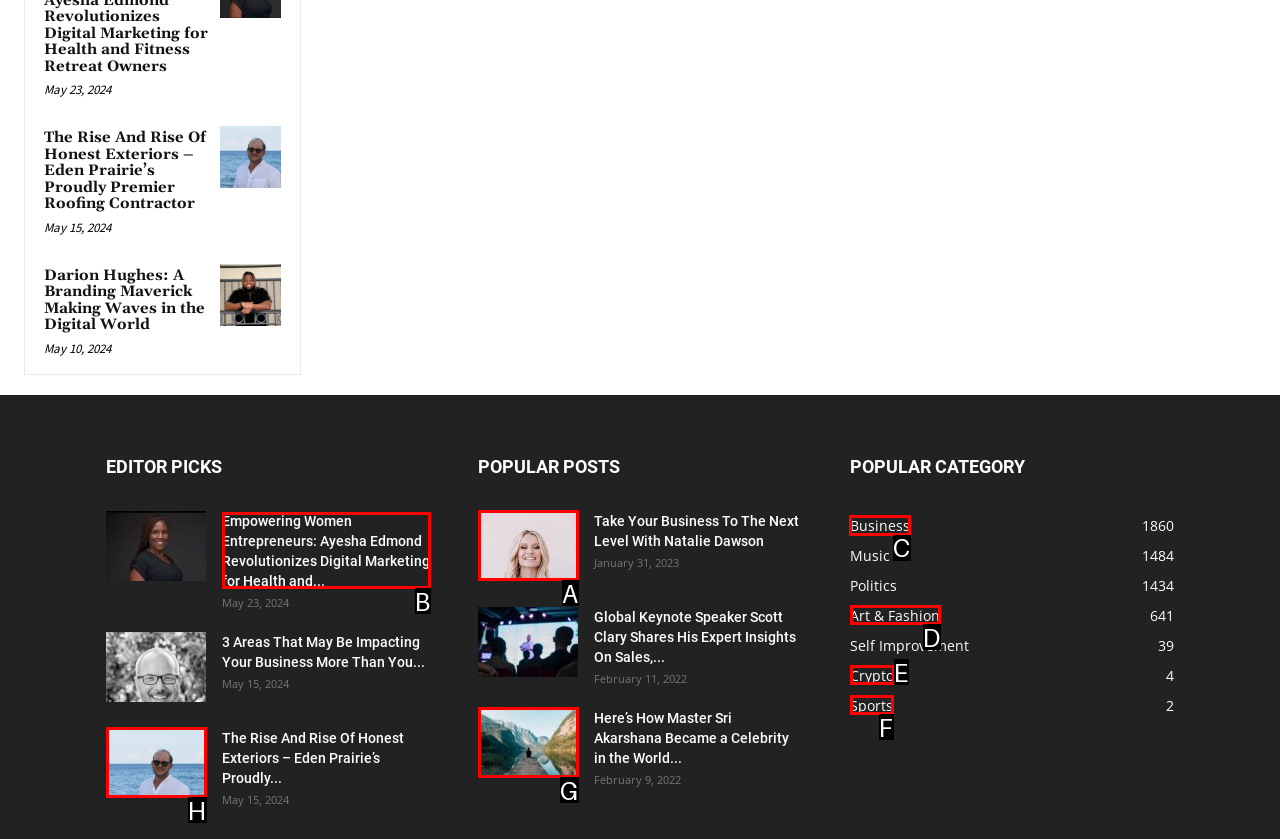Select the appropriate HTML element that needs to be clicked to execute the following task: View the category 'Business'. Respond with the letter of the option.

C